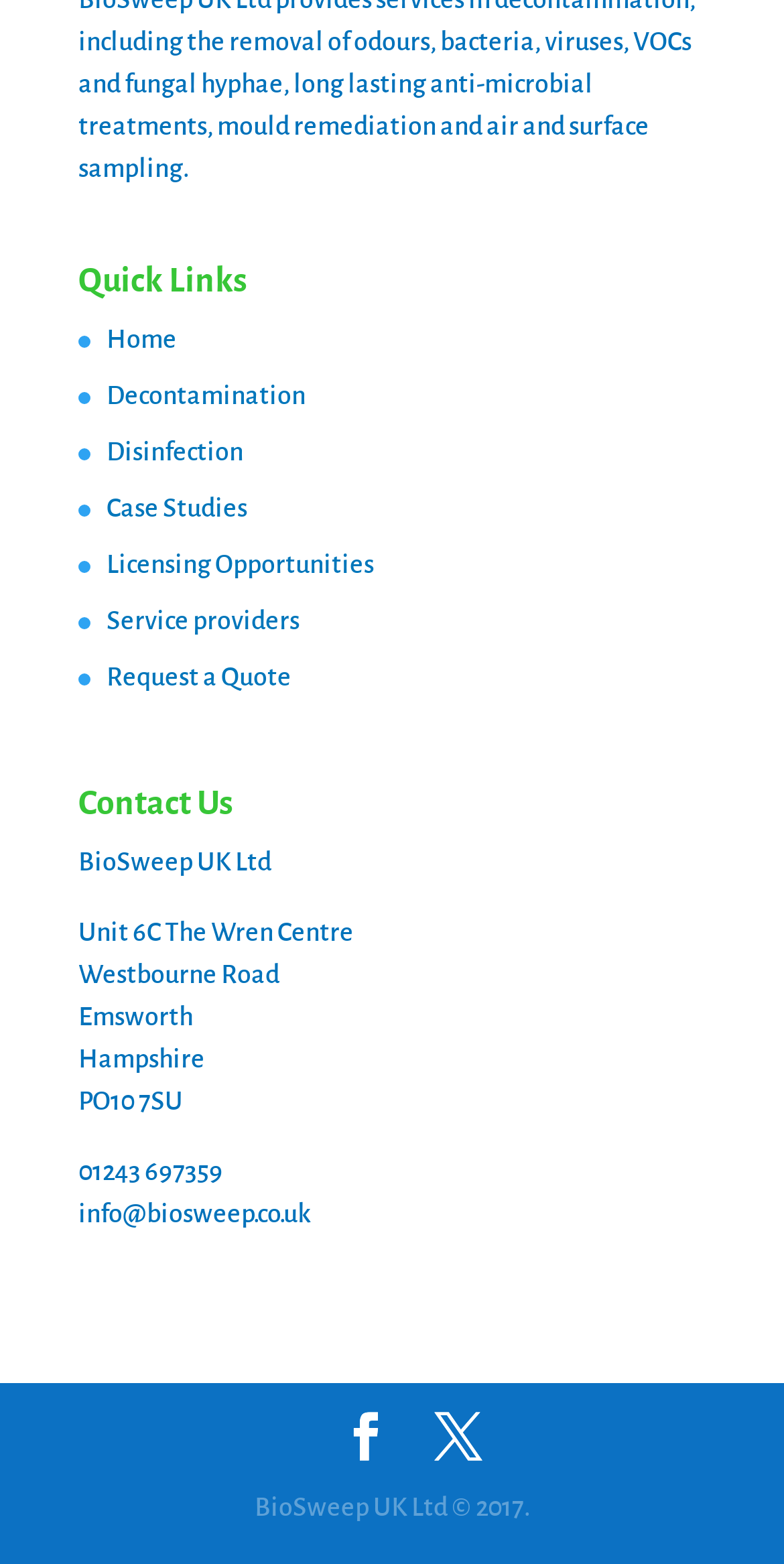Identify the bounding box coordinates of the clickable section necessary to follow the following instruction: "Click on Home". The coordinates should be presented as four float numbers from 0 to 1, i.e., [left, top, right, bottom].

[0.136, 0.208, 0.226, 0.226]